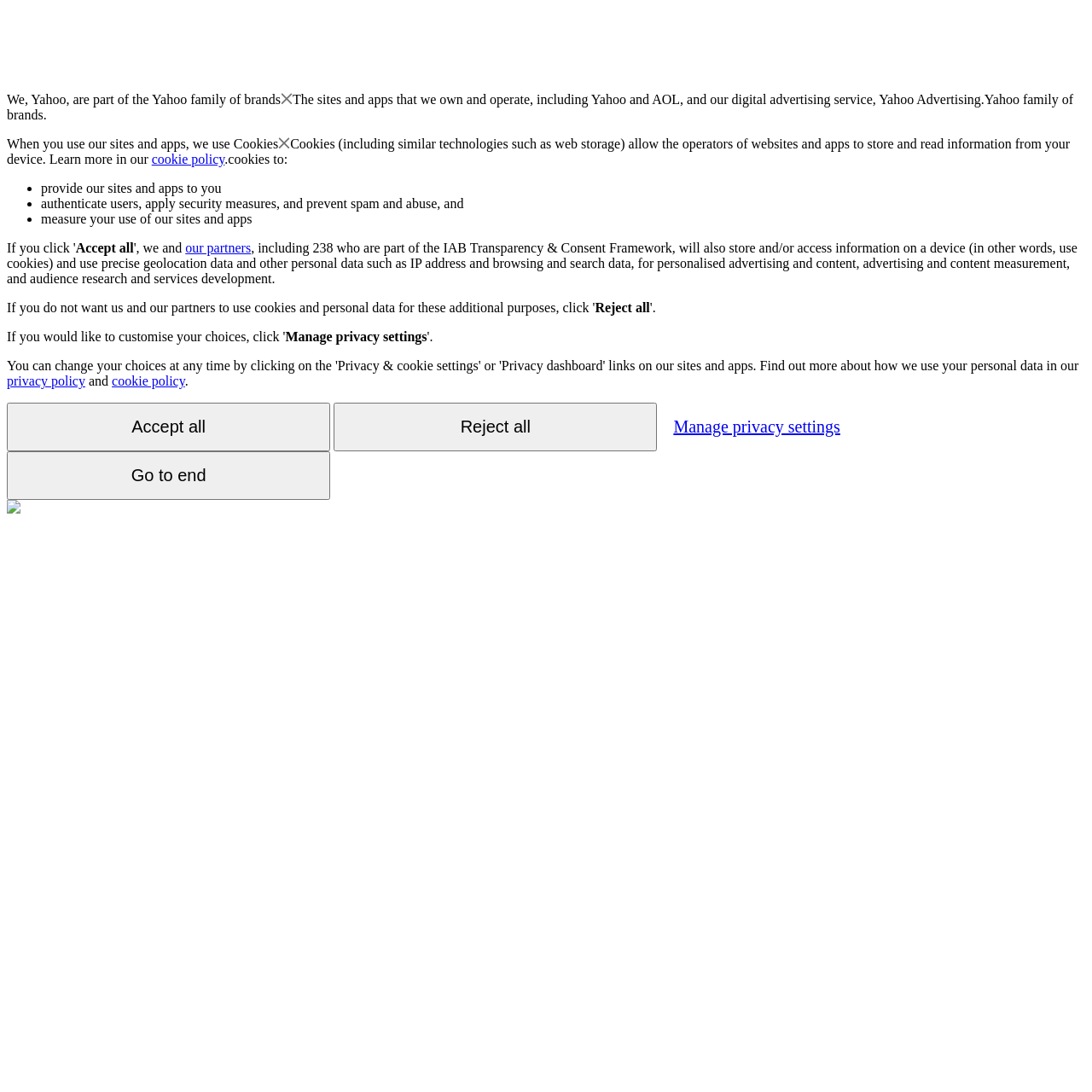Please identify the bounding box coordinates of the region to click in order to complete the task: "Click the 'Accept all' button". The coordinates must be four float numbers between 0 and 1, specified as [left, top, right, bottom].

[0.069, 0.22, 0.122, 0.234]